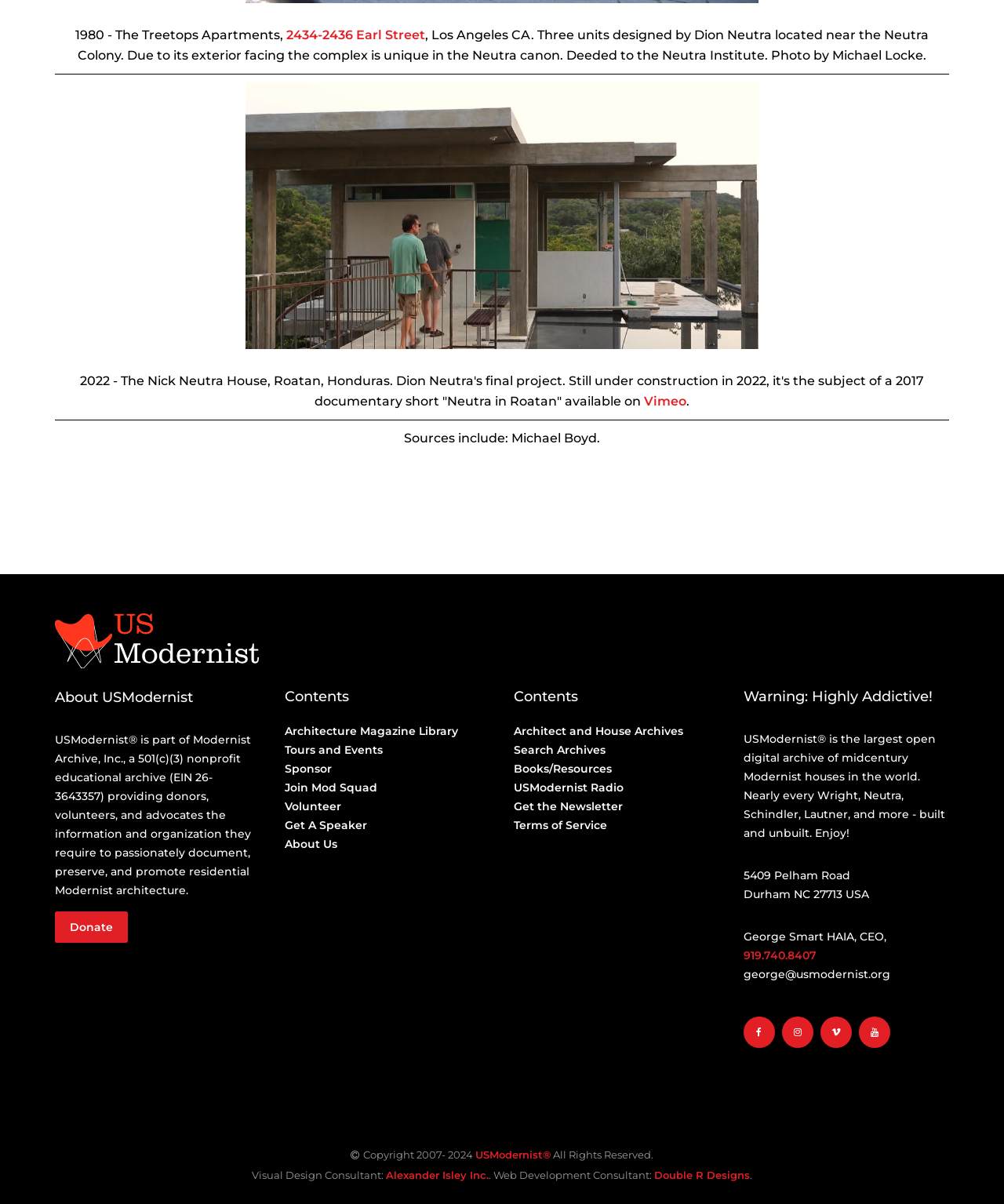What is the address of USModernist?
Give a one-word or short phrase answer based on the image.

5409 Pelham Road, Durham NC 27713 USA